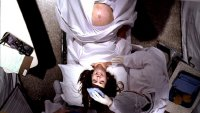Generate an in-depth description of the image you see.

The image captures an intense and emotional moment in a hospital setting, viewed from above. A woman lies in a hospital bed, possibly in labor, with a look of determination and relief on her face. She is surrounded by medical staff, dressed in scrubs and gloves, who are attending to her needs. The scene conveys the urgency and care typical of childbirth, with medical equipment and monitors visible nearby. The lighting creates a dramatic atmosphere, highlighting the focus on the mother as she prepares for the arrival of her baby.